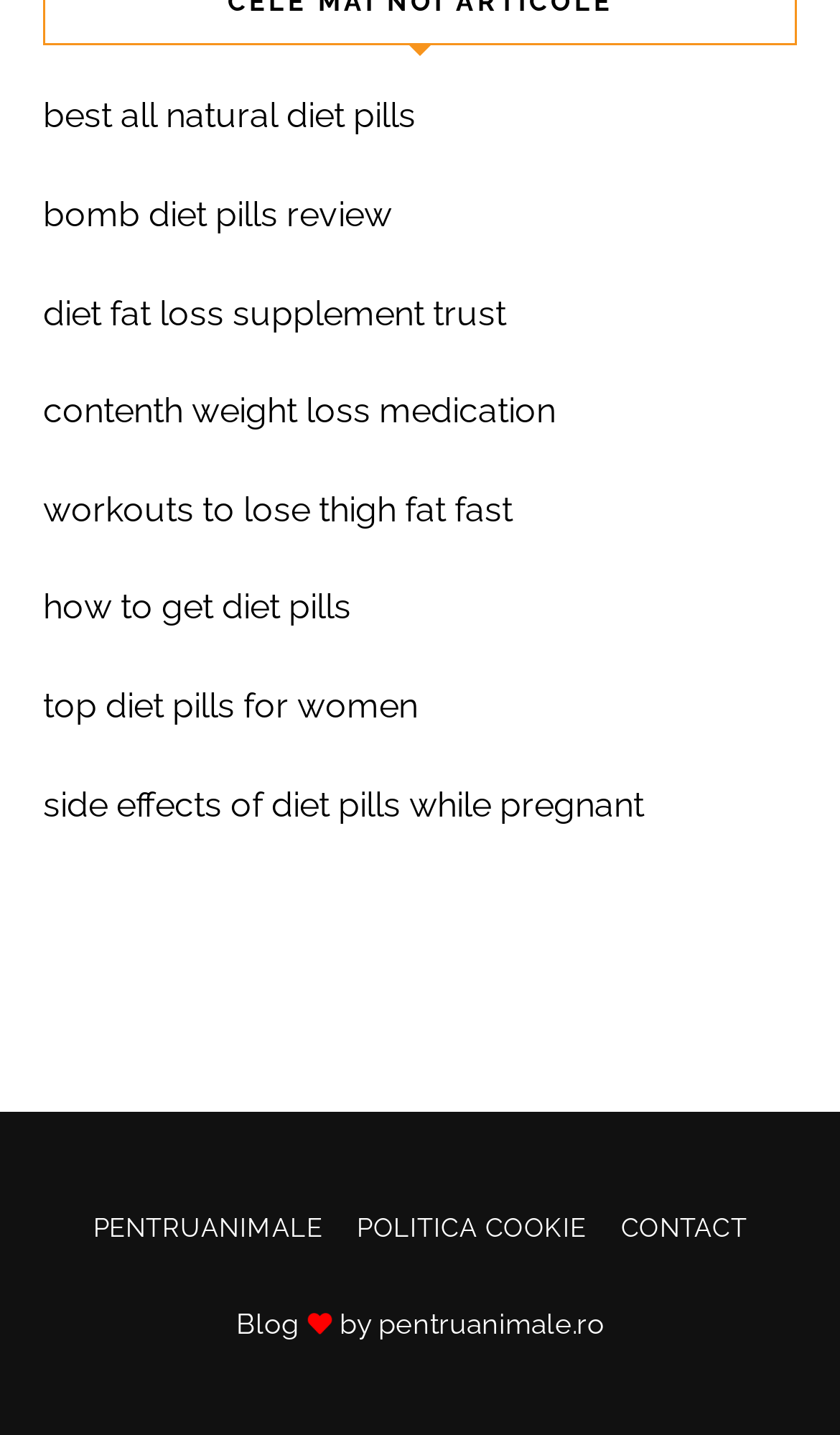Specify the bounding box coordinates for the region that must be clicked to perform the given instruction: "check side effects of diet pills while pregnant".

[0.051, 0.546, 0.767, 0.574]